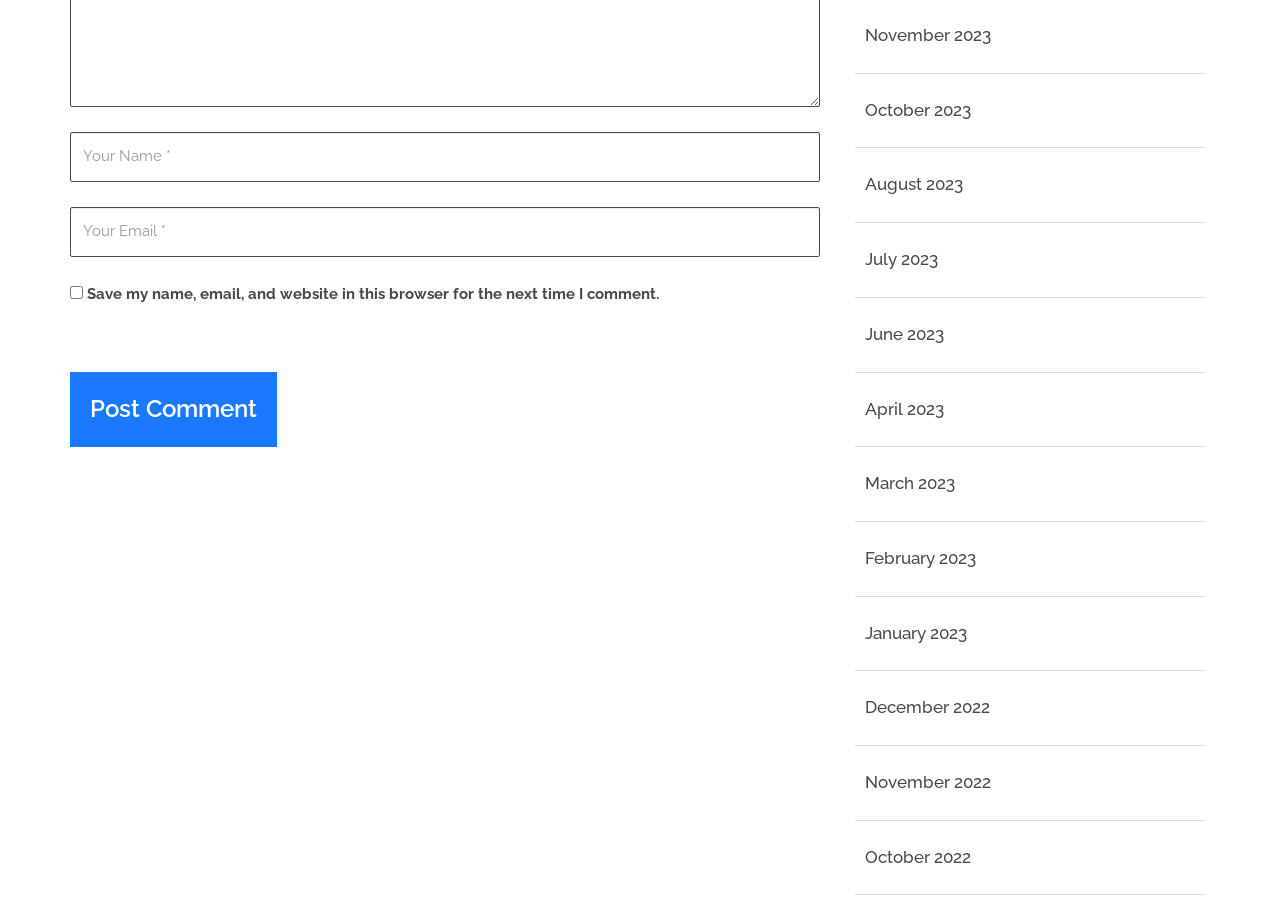What is the layout of the links on the right side?
Carefully analyze the image and provide a detailed answer to the question.

I analyzed the bounding box coordinates of the links on the right side of the webpage and found that they are arranged in a vertical list, with each link below the previous one.